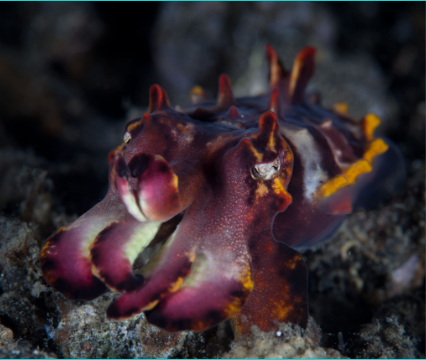Based on the image, please respond to the question with as much detail as possible:
Where is the cuttlefish likely residing?

The caption states that the cuttlefish is 'likely residing in the waters around Indonesia, known for its incredible biodiversity', suggesting that Indonesia is the probable location of the cuttlefish.